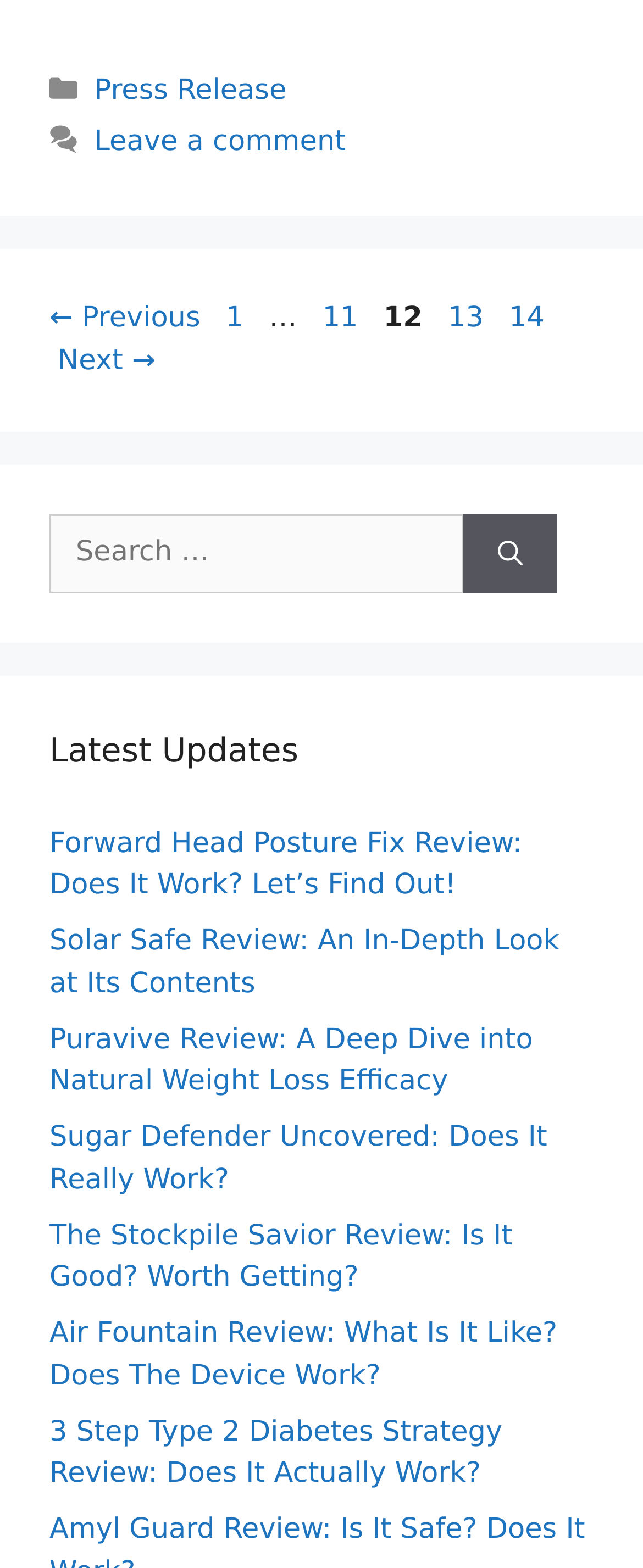Please respond to the question using a single word or phrase:
How many search boxes are there on the webpage?

1